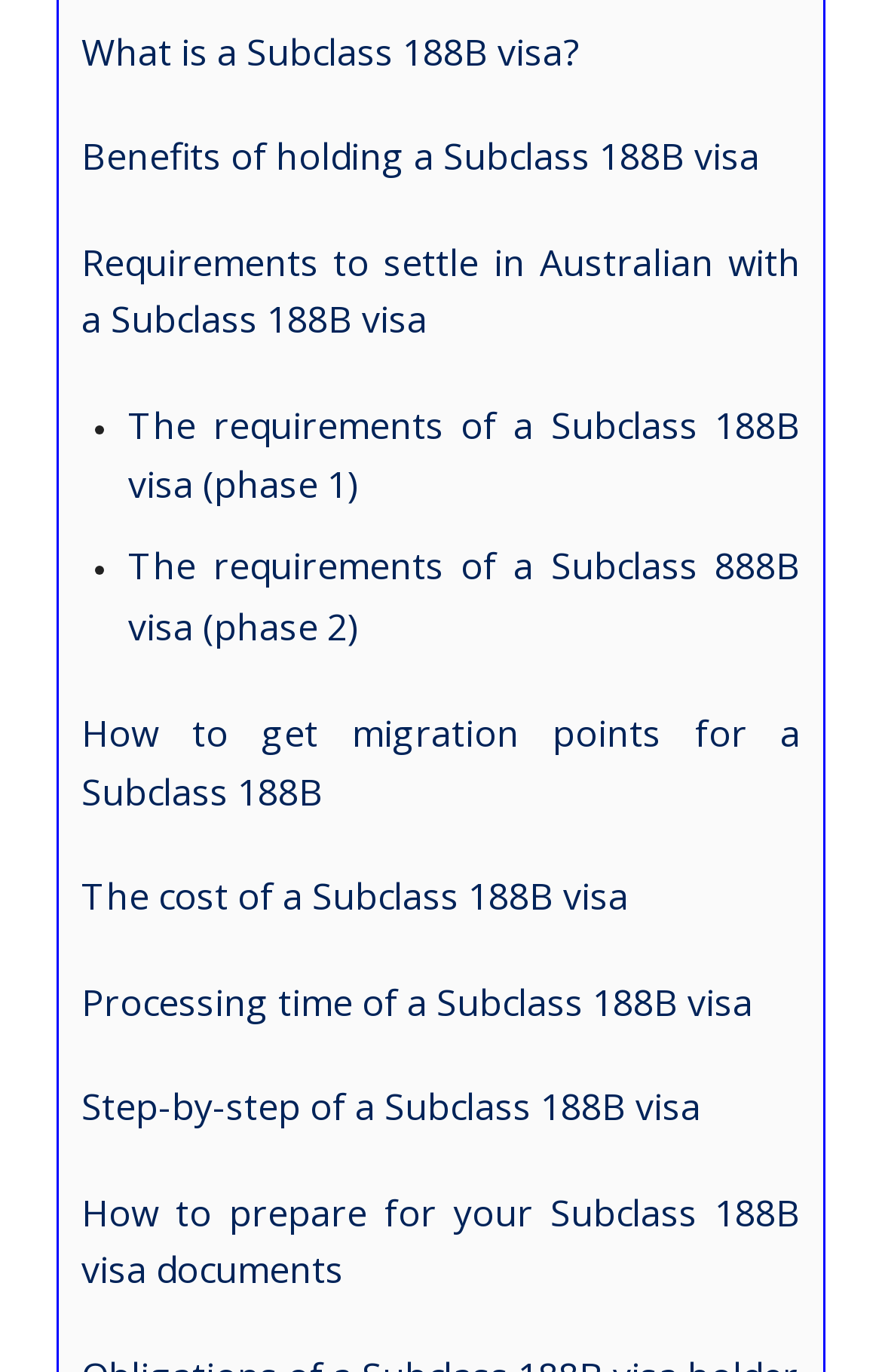Provide a single word or phrase answer to the question: 
What is the first topic related to Subclass 188B visa?

What is a Subclass 188B visa?